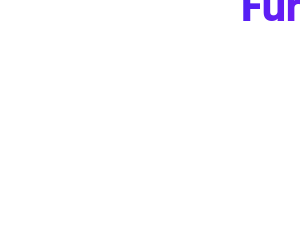How do frontend and backend systems communicate?
Please look at the screenshot and answer in one word or a short phrase.

Through APIs